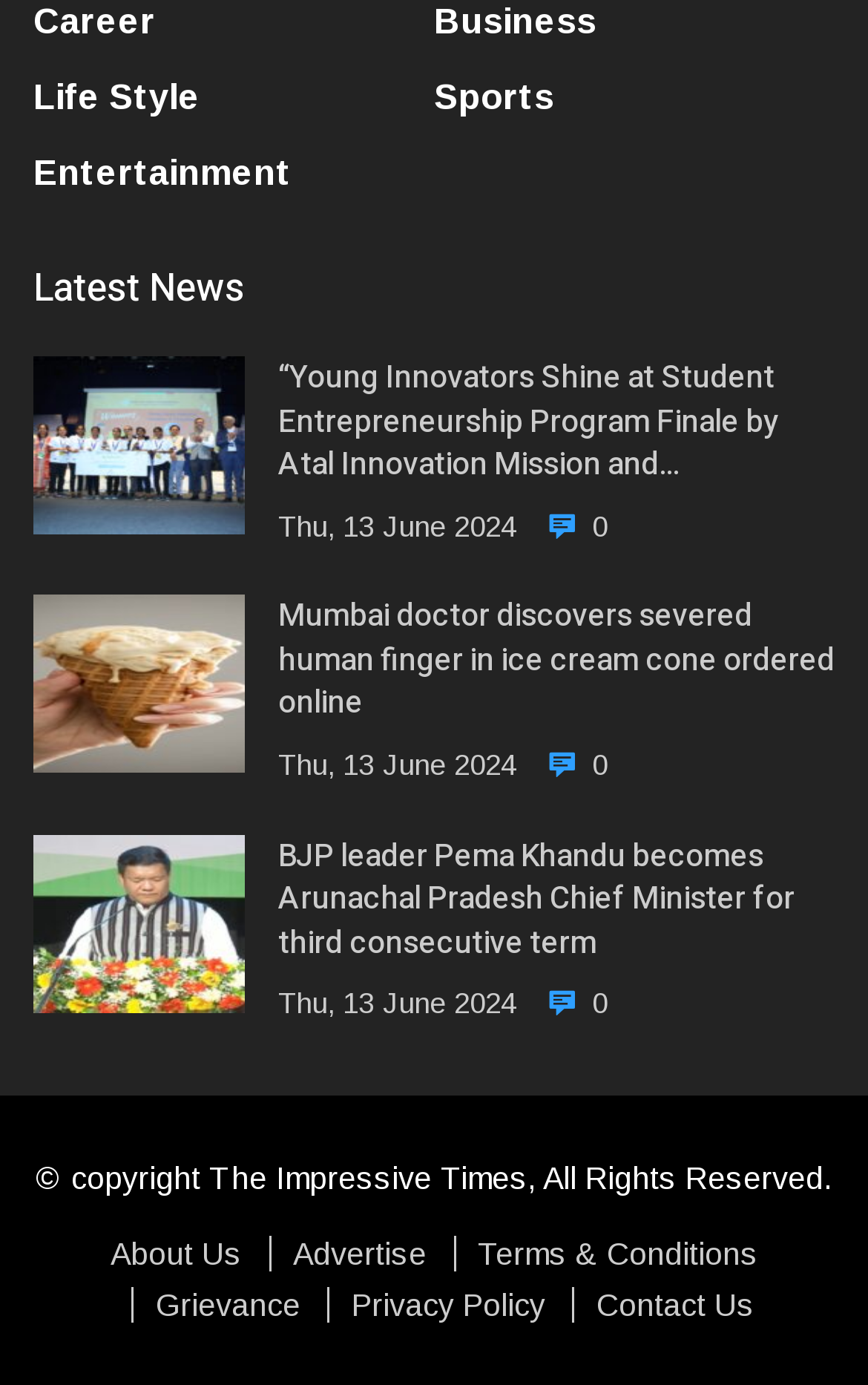Please answer the following question using a single word or phrase: 
How many news articles are displayed on the webpage?

3